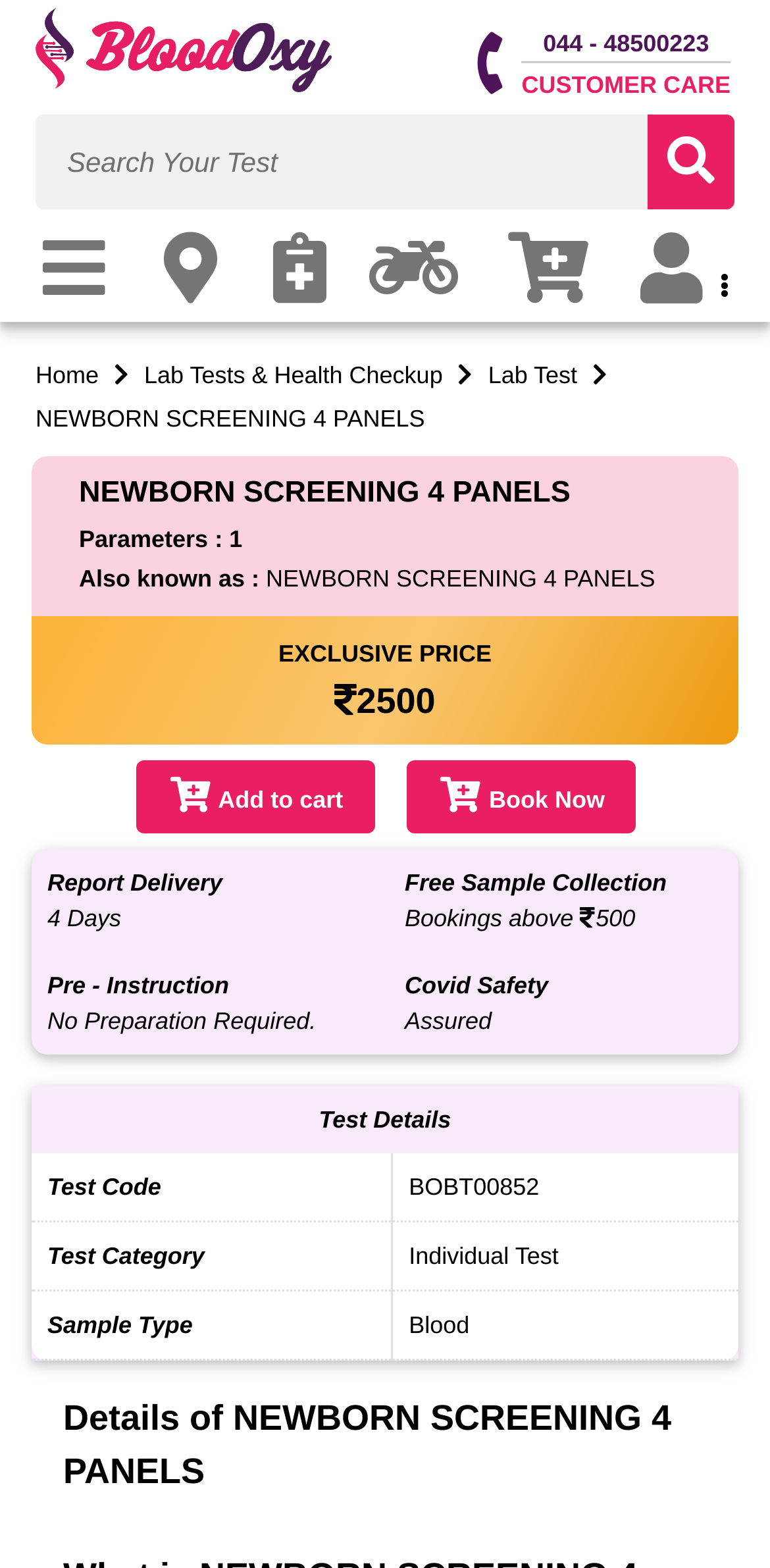Highlight the bounding box coordinates of the element that should be clicked to carry out the following instruction: "Search for a test name". The coordinates must be given as four float numbers ranging from 0 to 1, i.e., [left, top, right, bottom].

[0.046, 0.073, 0.841, 0.134]